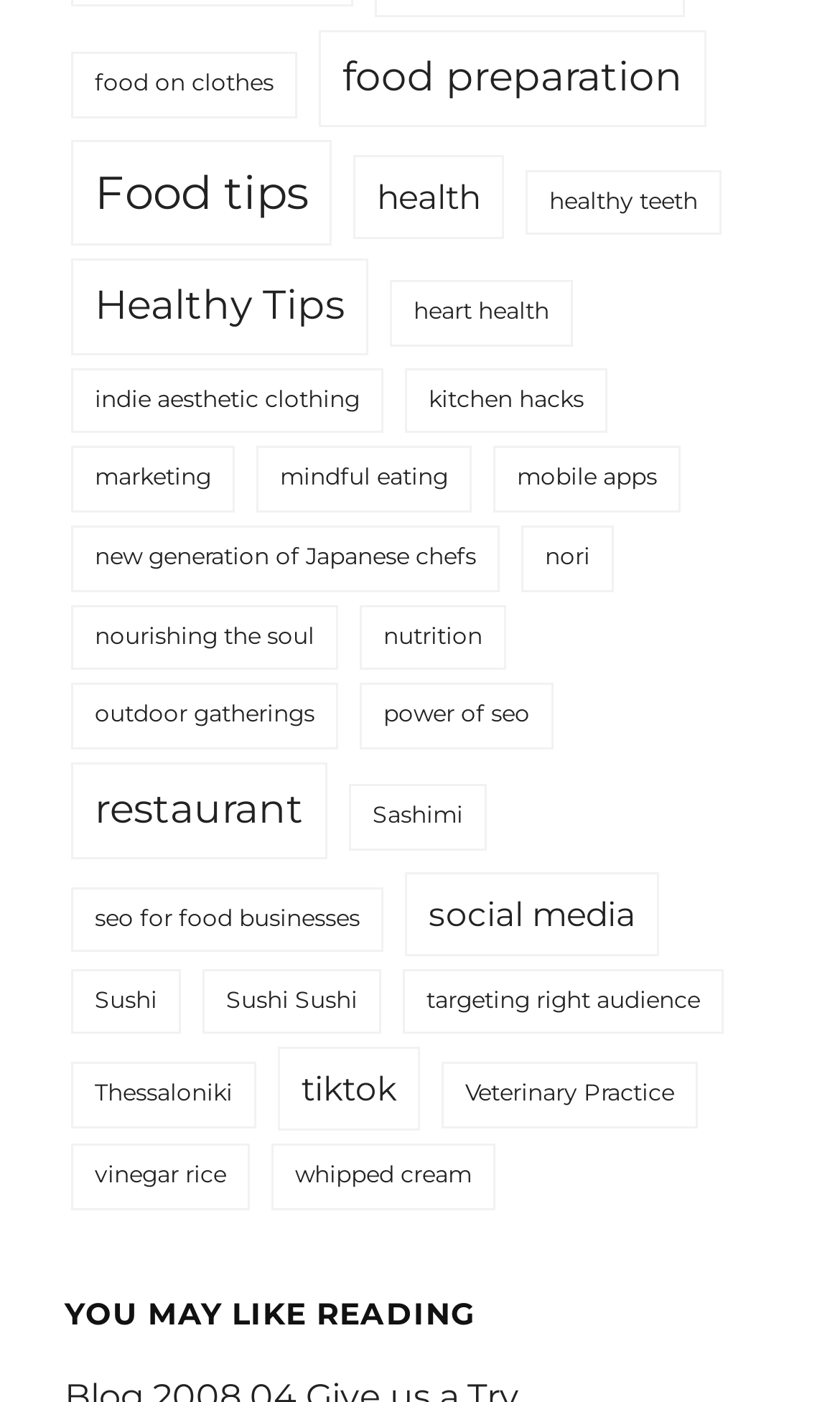What is the topic of the last link?
Look at the image and respond with a one-word or short-phrase answer.

whipped cream